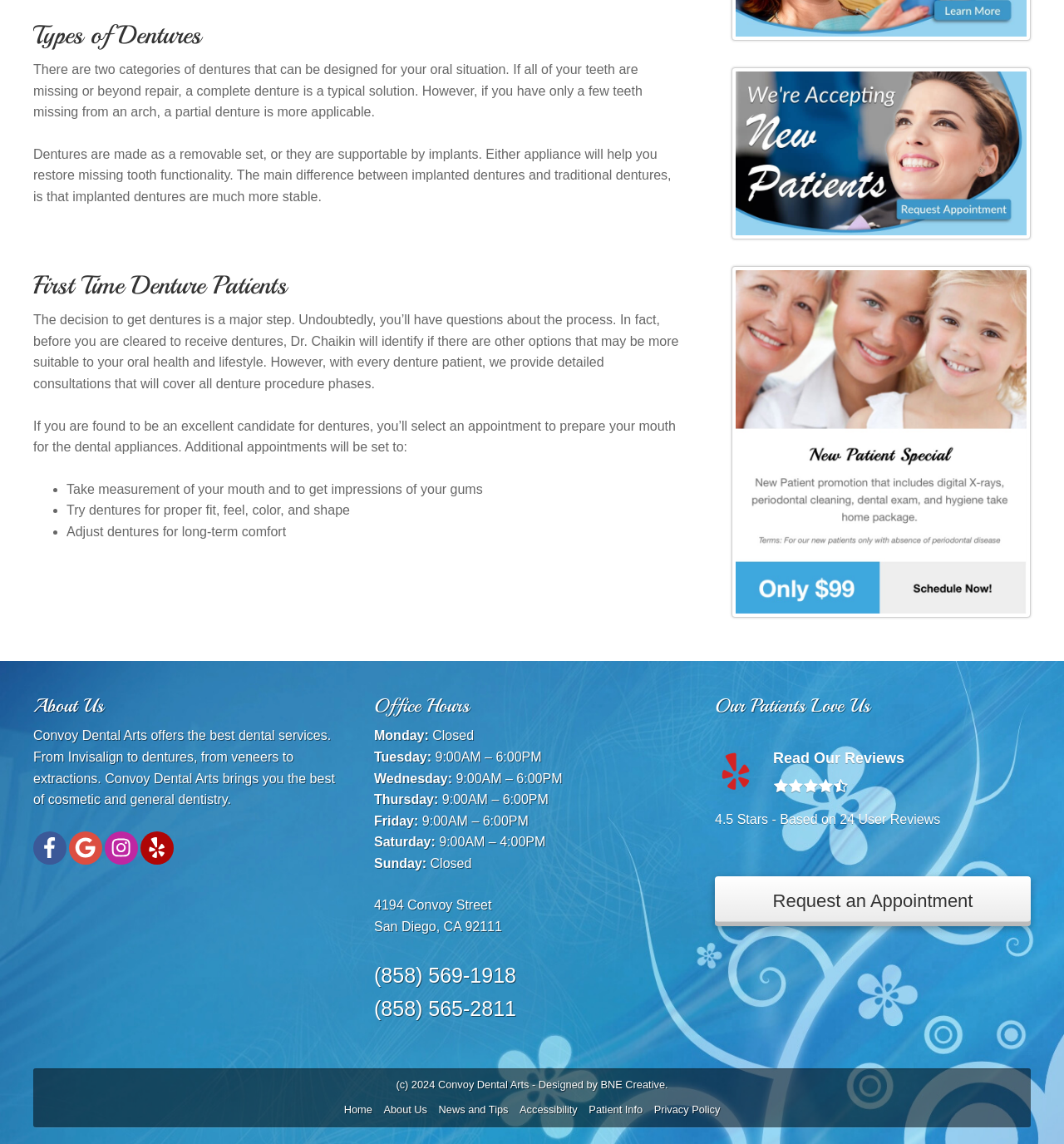Could you indicate the bounding box coordinates of the region to click in order to complete this instruction: "Visit 'Facebook'".

[0.031, 0.727, 0.062, 0.756]